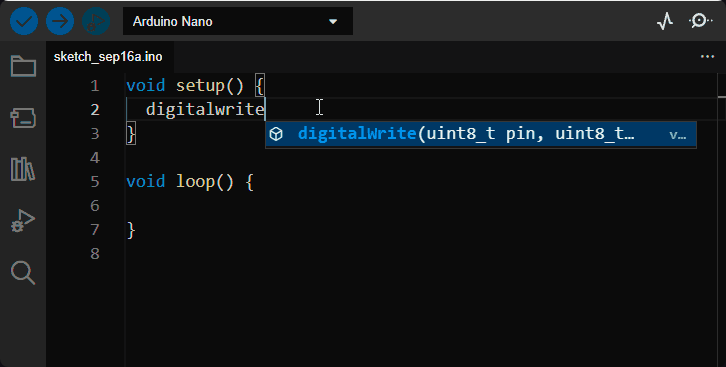Offer a meticulous description of the image.

The image showcases the coding interface of the Arduino IDE, specifically highlighting a function being typed within the code editor. The snippet reveals the beginning of a sketch for an Arduino Nano, with the "setup()" function defined, which is essential for initializing settings before the main program loop begins. 

Notably, a dynamic autocomplete feature is visible, suggesting the `digitalWrite` function. This performance enhancement is part of the recent updates to the Arduino IDE, aimed at providing a more efficient coding experience akin to VS Code. Users can benefit from such tools as autocomplete, which streamline coding by offering suggestions based on the context, significantly improving productivity and making coding more accessible, particularly for beginners. 

Overall, the modernized and adaptive user interface of the Arduino IDE is designed to enhance usability, with features that have long been standard in other integrated development environments (IDEs).